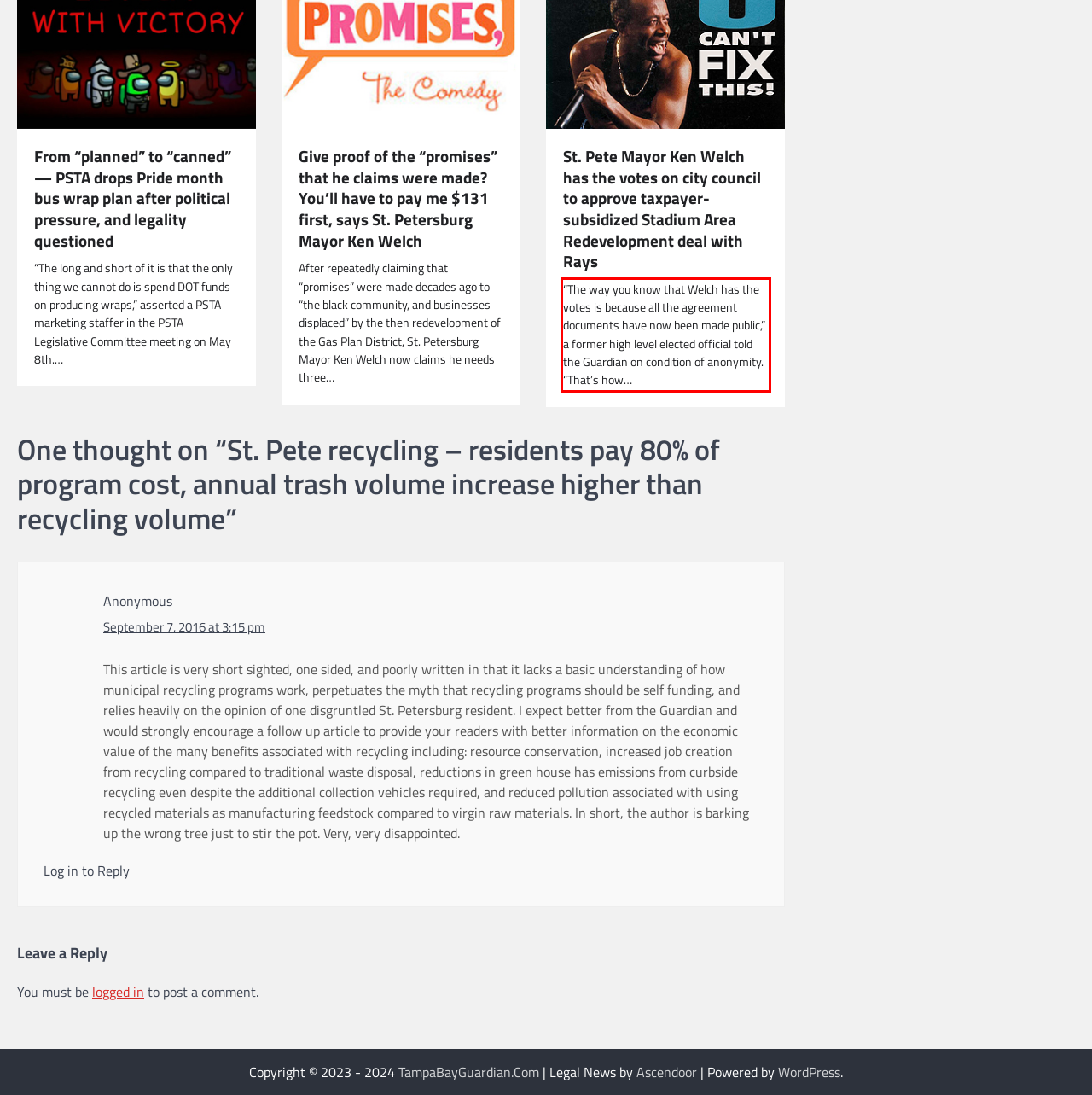From the given screenshot of a webpage, identify the red bounding box and extract the text content within it.

“The way you know that Welch has the votes is because all the agreement documents have now been made public,” a former high level elected official told the Guardian on condition of anonymity. “That’s how…